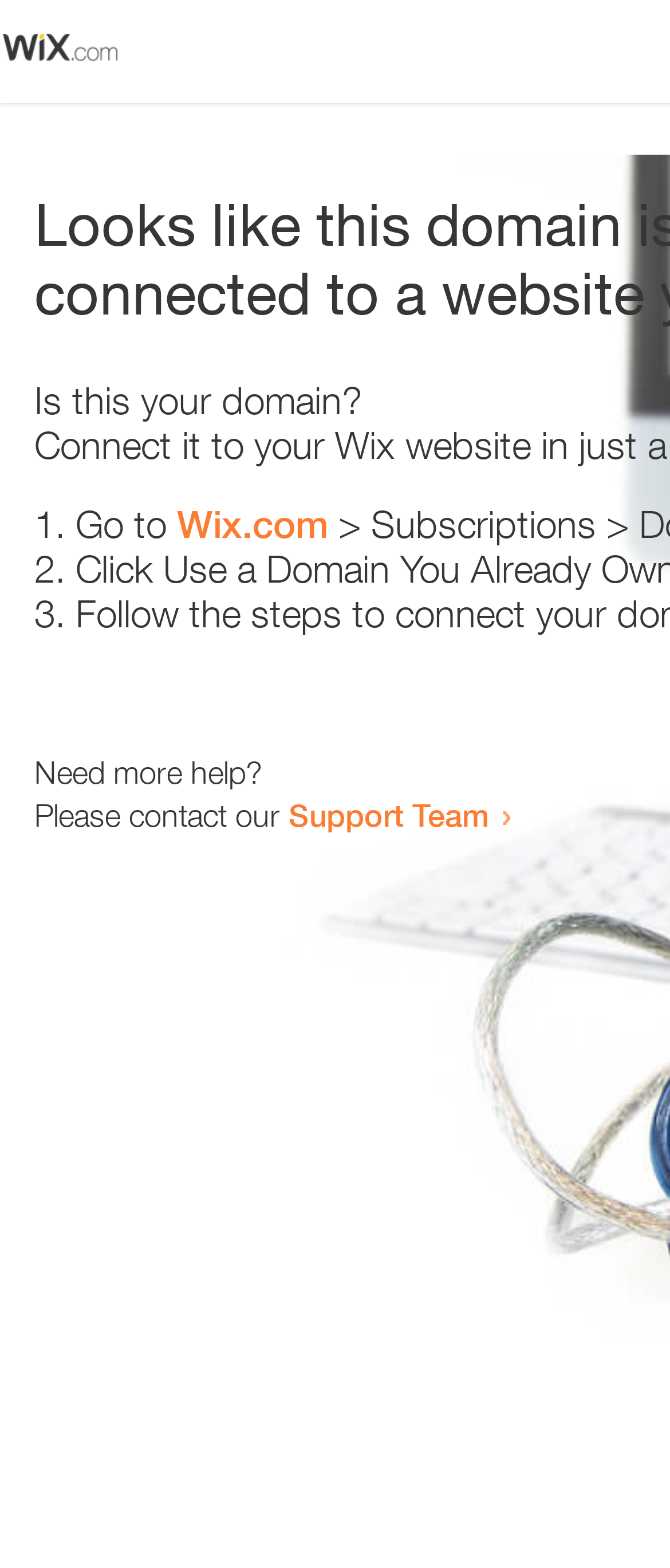Provide the bounding box coordinates of the HTML element this sentence describes: "Wix.com". The bounding box coordinates consist of four float numbers between 0 and 1, i.e., [left, top, right, bottom].

[0.264, 0.32, 0.49, 0.349]